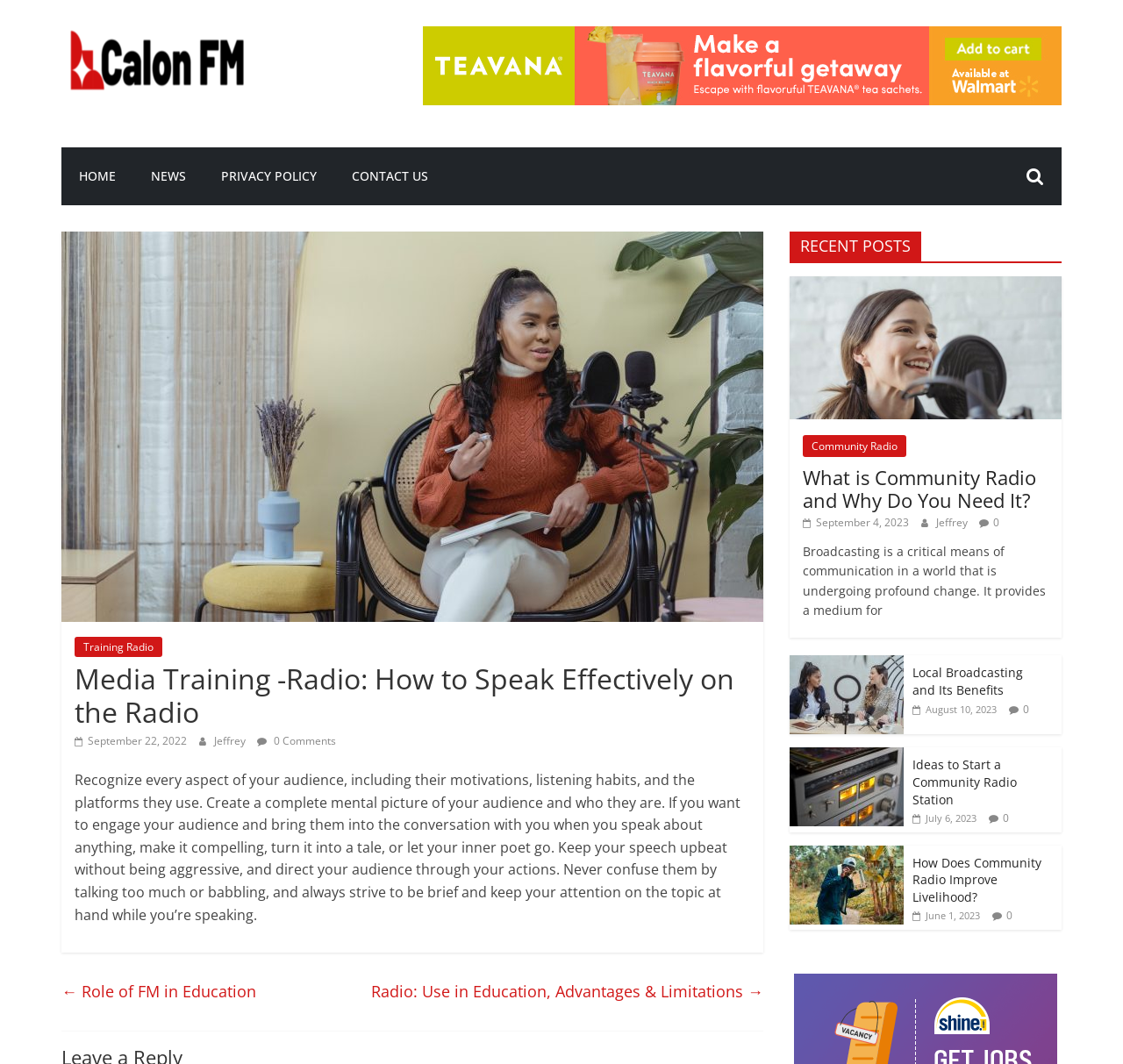Examine the image carefully and respond to the question with a detailed answer: 
What is the name of the radio station?

The name of the radio station can be found in the top-left corner of the webpage, where it is written as 'Calon FM' in a logo format, and also as a link with the same text.